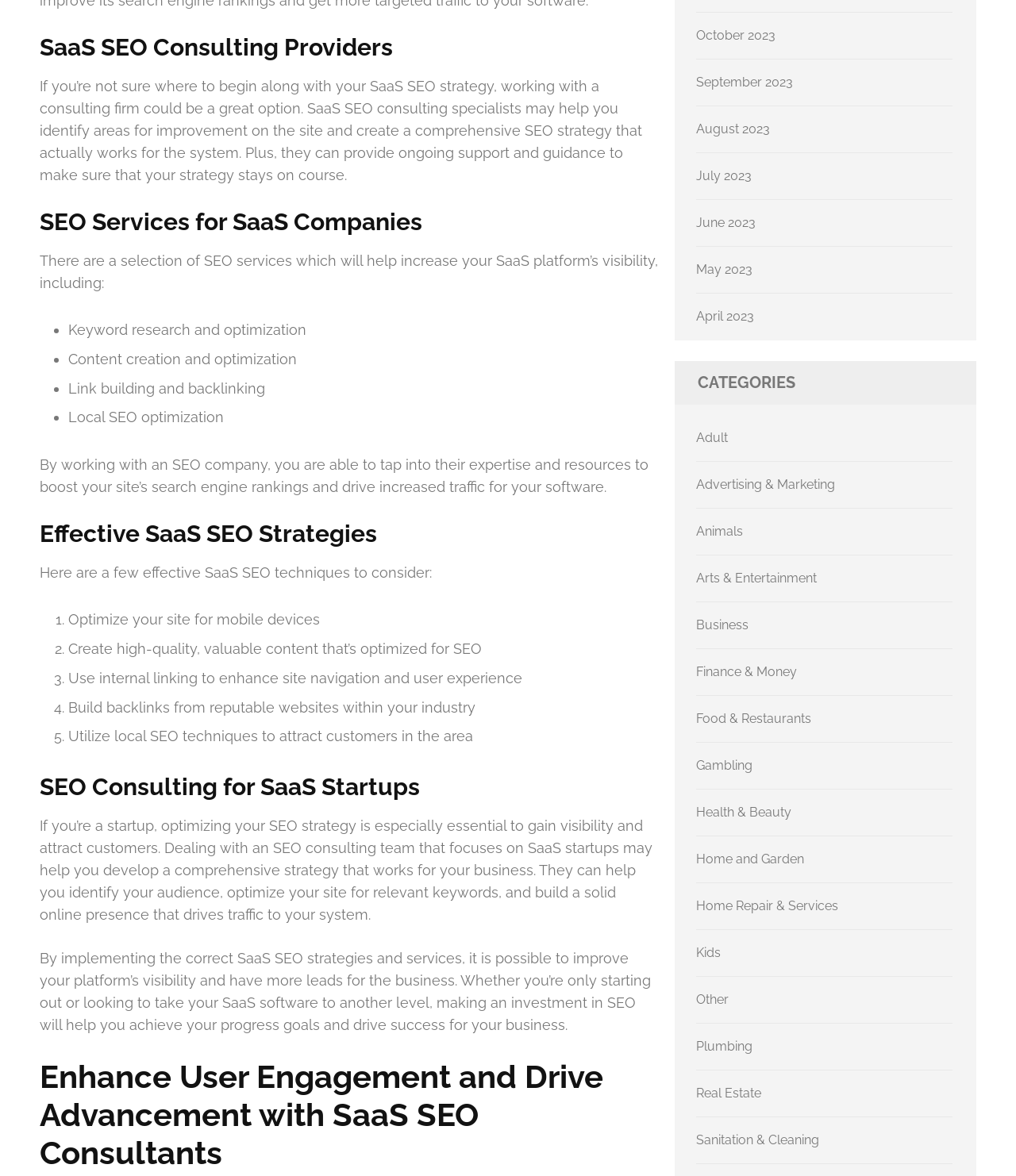Could you highlight the region that needs to be clicked to execute the instruction: "Read about SaaS SEO Consulting Providers"?

[0.039, 0.028, 0.648, 0.053]